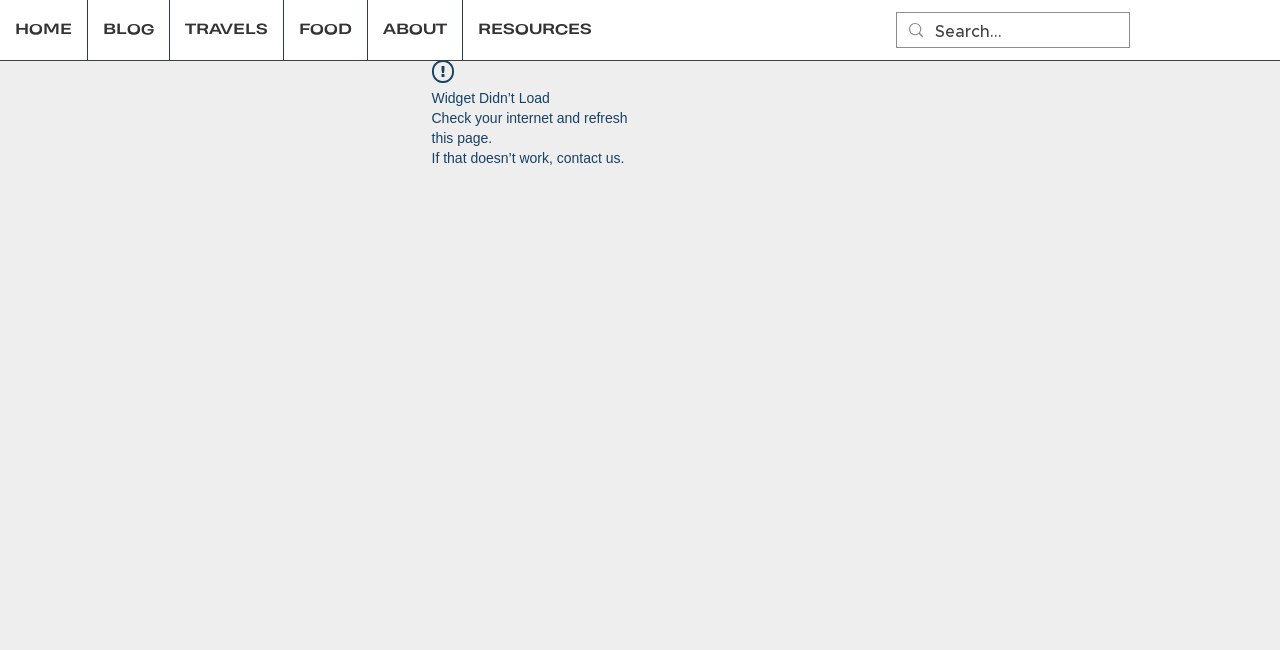What is the purpose of the search box?
Can you provide a detailed and comprehensive answer to the question?

The search box is located at the top right corner of the webpage, and it has a placeholder text 'Search...'. This suggests that the user can input keywords to search for specific content within the website.